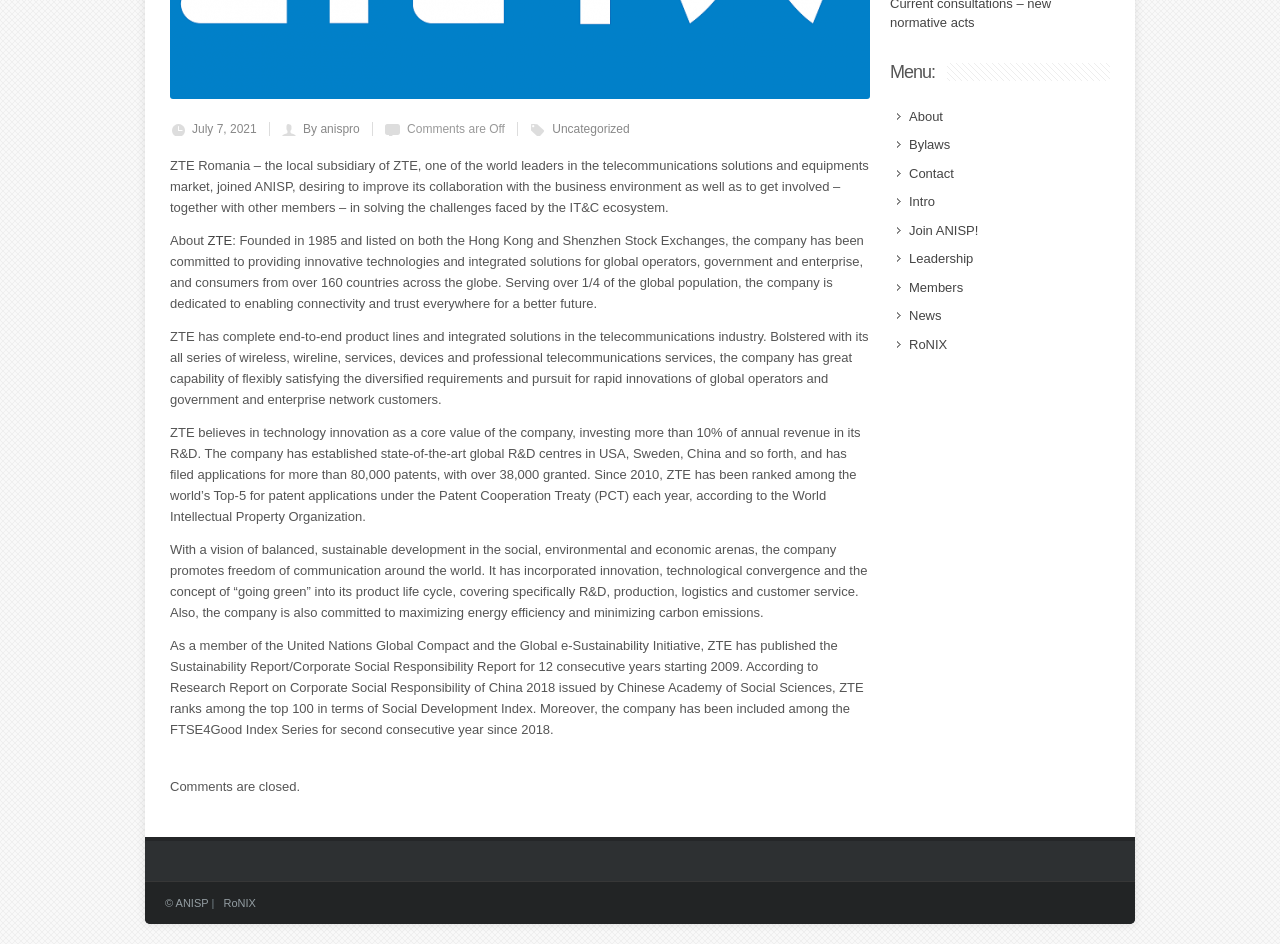Find the bounding box of the web element that fits this description: "TRAVEL".

None